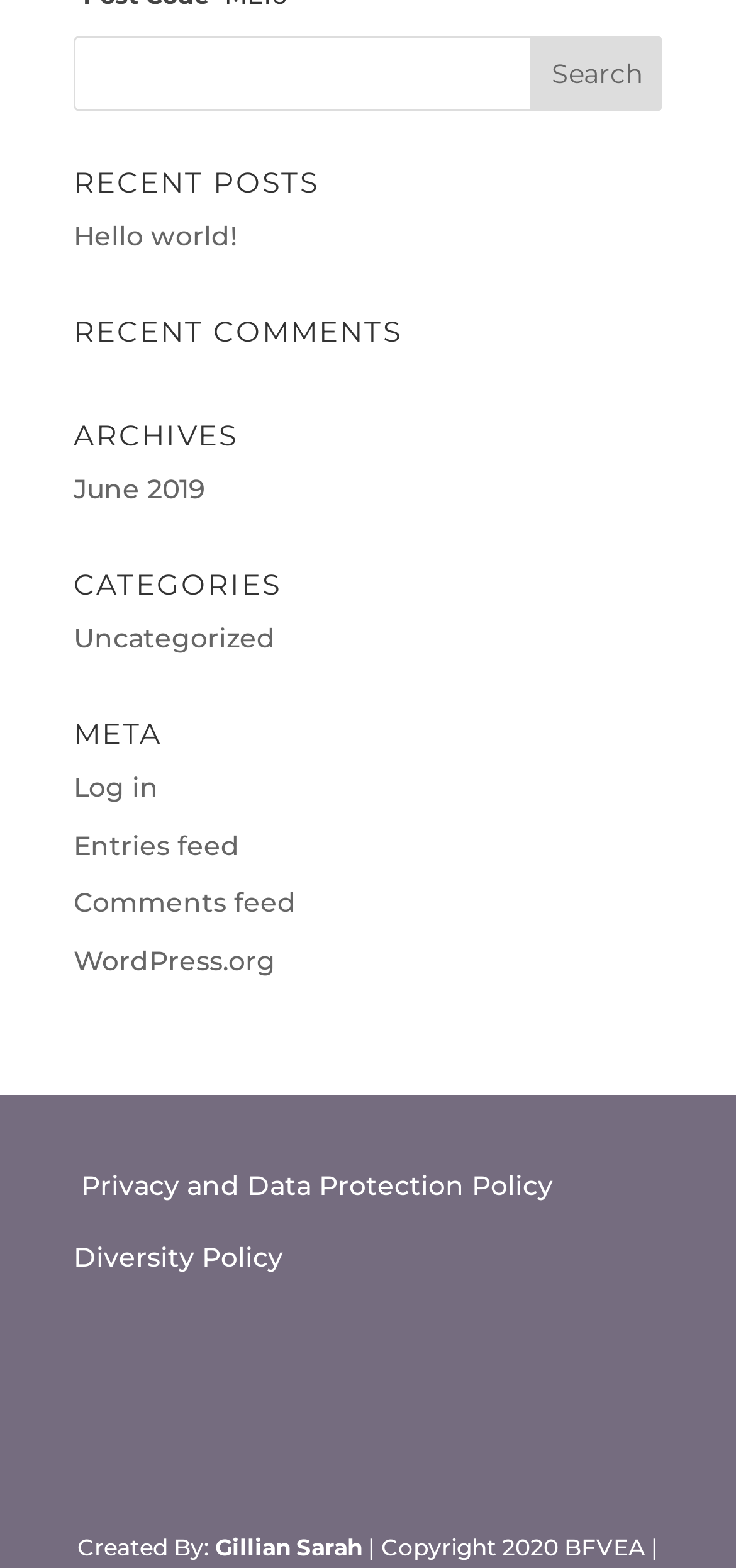Please identify the bounding box coordinates of the element's region that needs to be clicked to fulfill the following instruction: "read 'Hello world!' post". The bounding box coordinates should consist of four float numbers between 0 and 1, i.e., [left, top, right, bottom].

[0.1, 0.14, 0.323, 0.162]